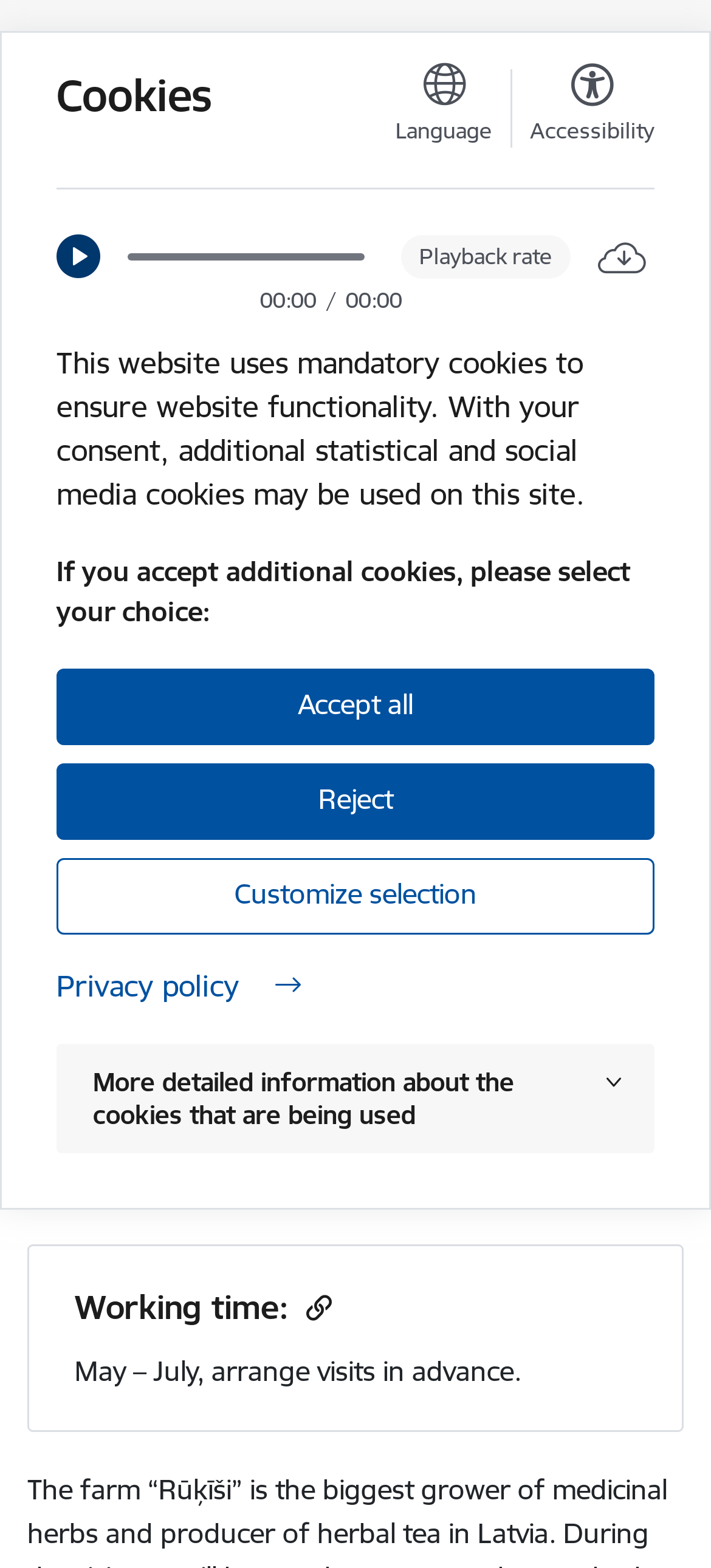Identify the bounding box coordinates for the UI element described as follows: "name="search" placeholder="Search the site"". Ensure the coordinates are four float numbers between 0 and 1, formatted as [left, top, right, bottom].

[0.051, 0.005, 0.949, 0.054]